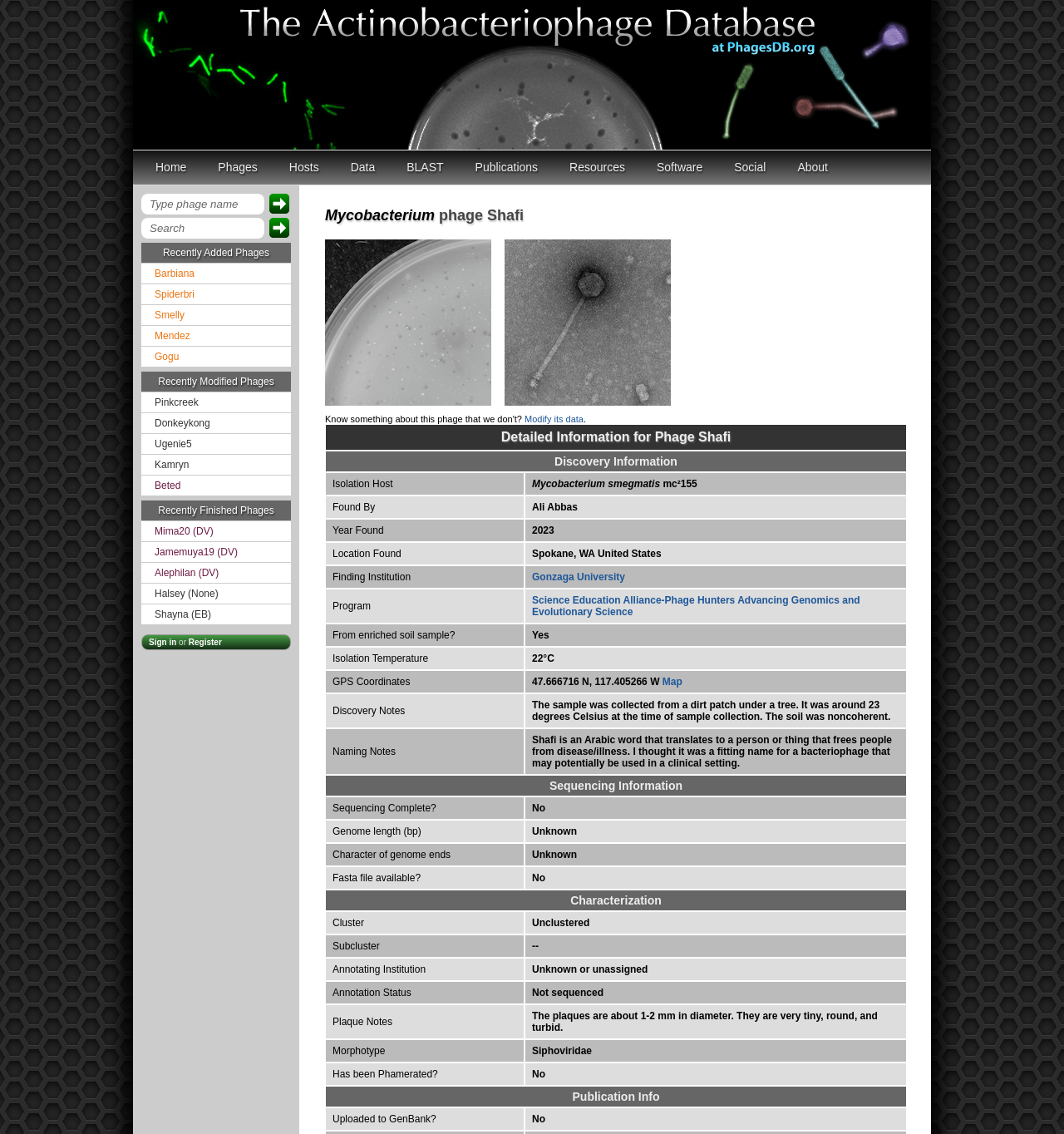Please specify the bounding box coordinates of the clickable section necessary to execute the following command: "Click on Create new account".

None